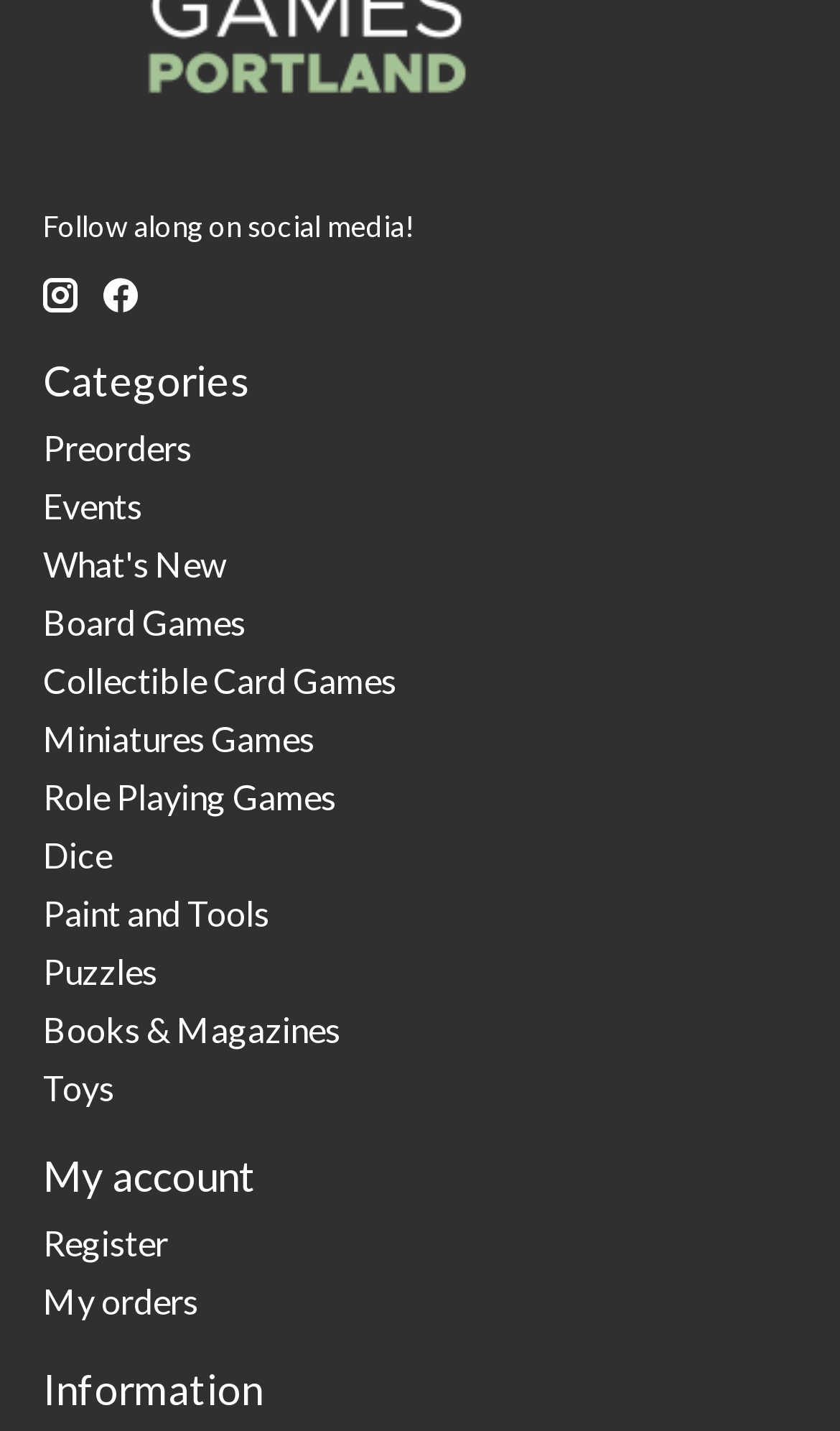Identify the bounding box for the UI element described as: "Collectible Card Games". Ensure the coordinates are four float numbers between 0 and 1, formatted as [left, top, right, bottom].

[0.051, 0.461, 0.472, 0.49]